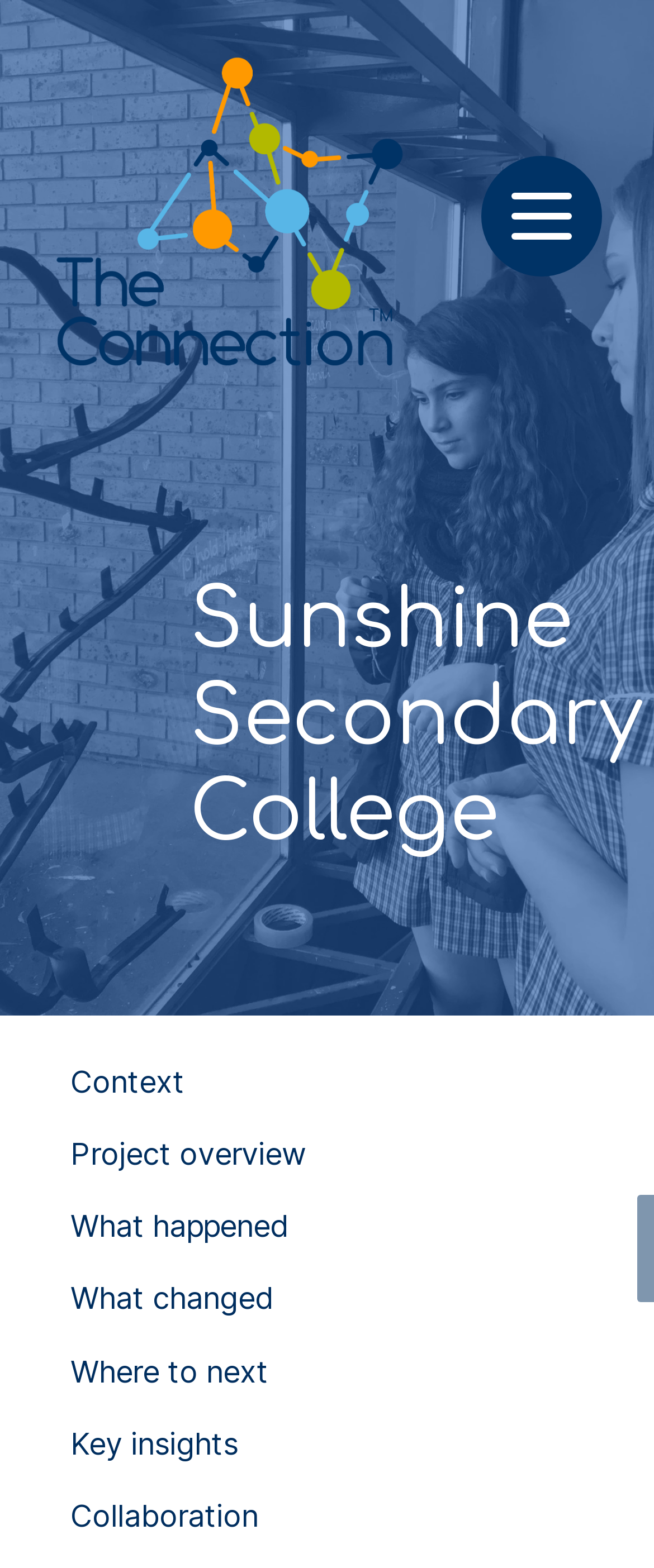What is the text on the image?
Please provide a single word or phrase as your answer based on the image.

The Connection – Case Studies